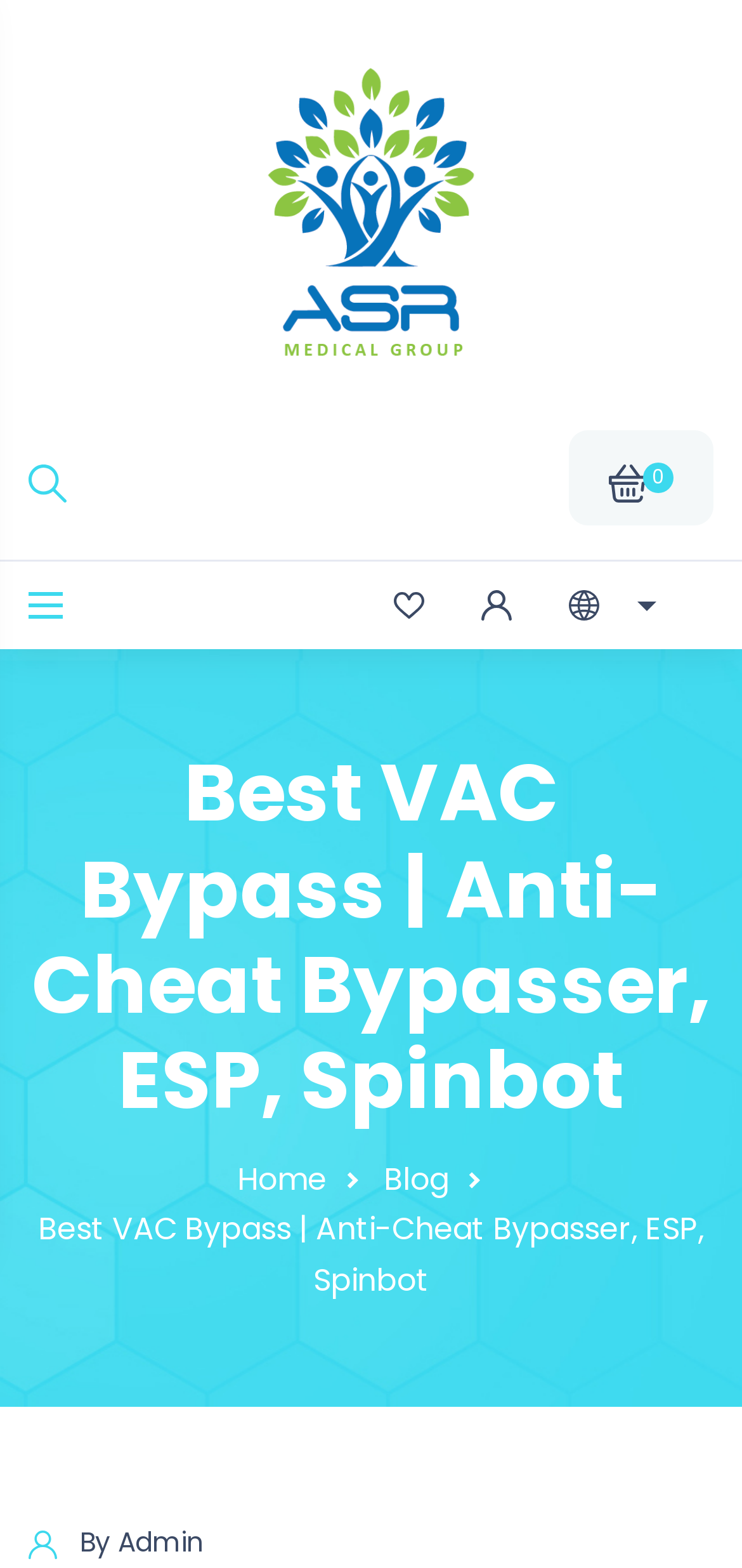Determine the main headline from the webpage and extract its text.

Best VAC Bypass | Anti-Cheat Bypasser, ESP, Spinbot